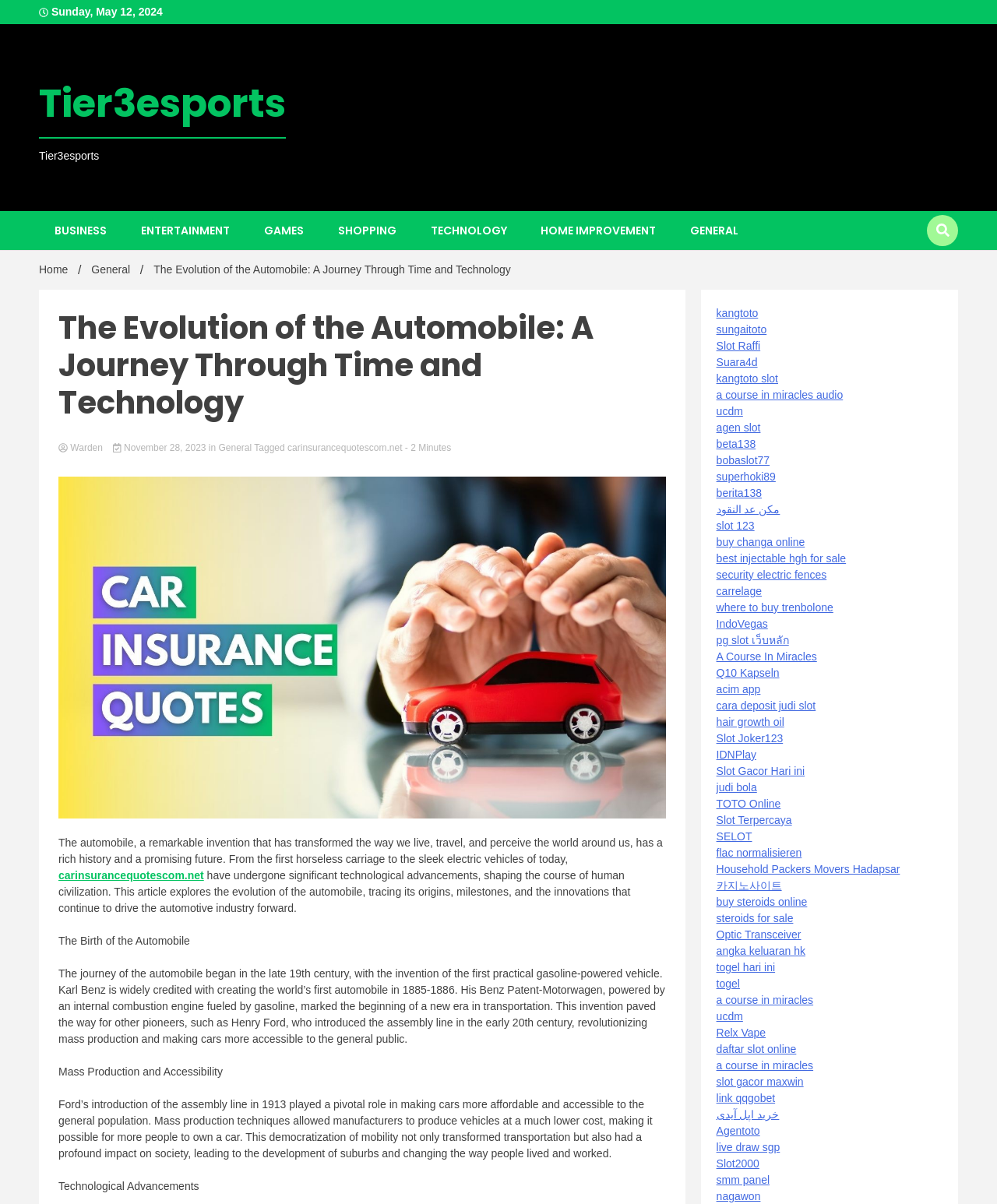What is the date displayed on the webpage?
Give a detailed response to the question by analyzing the screenshot.

The date is displayed at the top of the webpage, in the format 'Sunday, May 12, 2024', which can be found in the StaticText element with the text 'Sunday, May 12, 2024' and bounding box coordinates [0.048, 0.005, 0.163, 0.015].